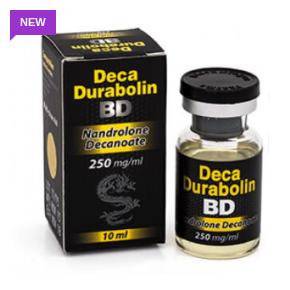Provide a comprehensive description of the image.

The image showcases a product titled "Deca Durabolin BD," featuring a small glass vial and its packaging. The vial contains 10 ml of the medication, with a concentration of 250 mg/ml of Nandrolone Decanoate. The box has a sleek black design with bold yellow lettering that highlights the product name. A dragon emblem, likely representing the brand, adds to the visual appeal. A purple "NEW" banner is prominently displayed at the top left corner, indicating that this product is newly available. This product is typically used in bodybuilding and fitness contexts for its anabolic properties.